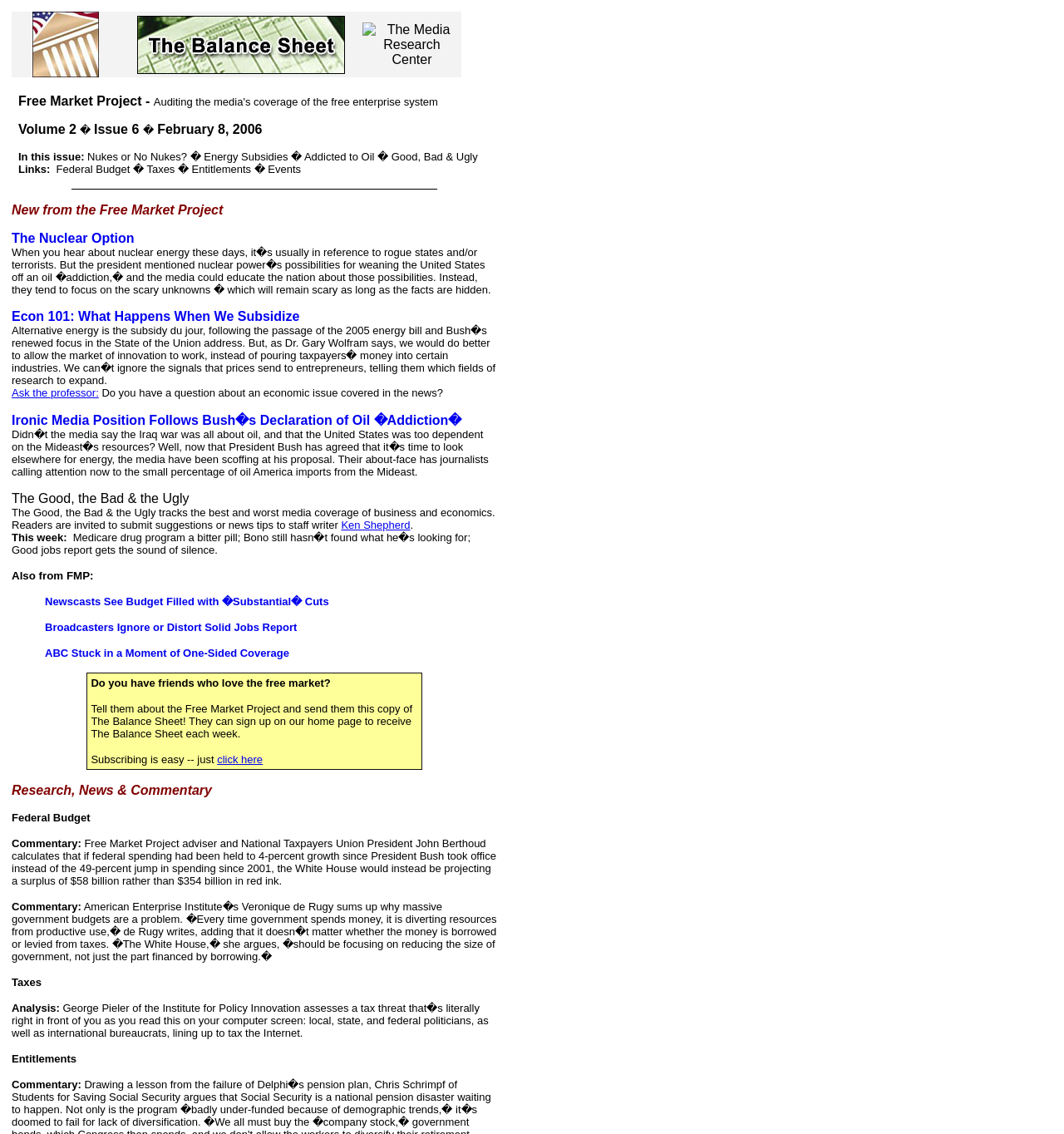Determine the coordinates of the bounding box for the clickable area needed to execute this instruction: "Click to subscribe to The Balance Sheet".

[0.204, 0.664, 0.247, 0.675]